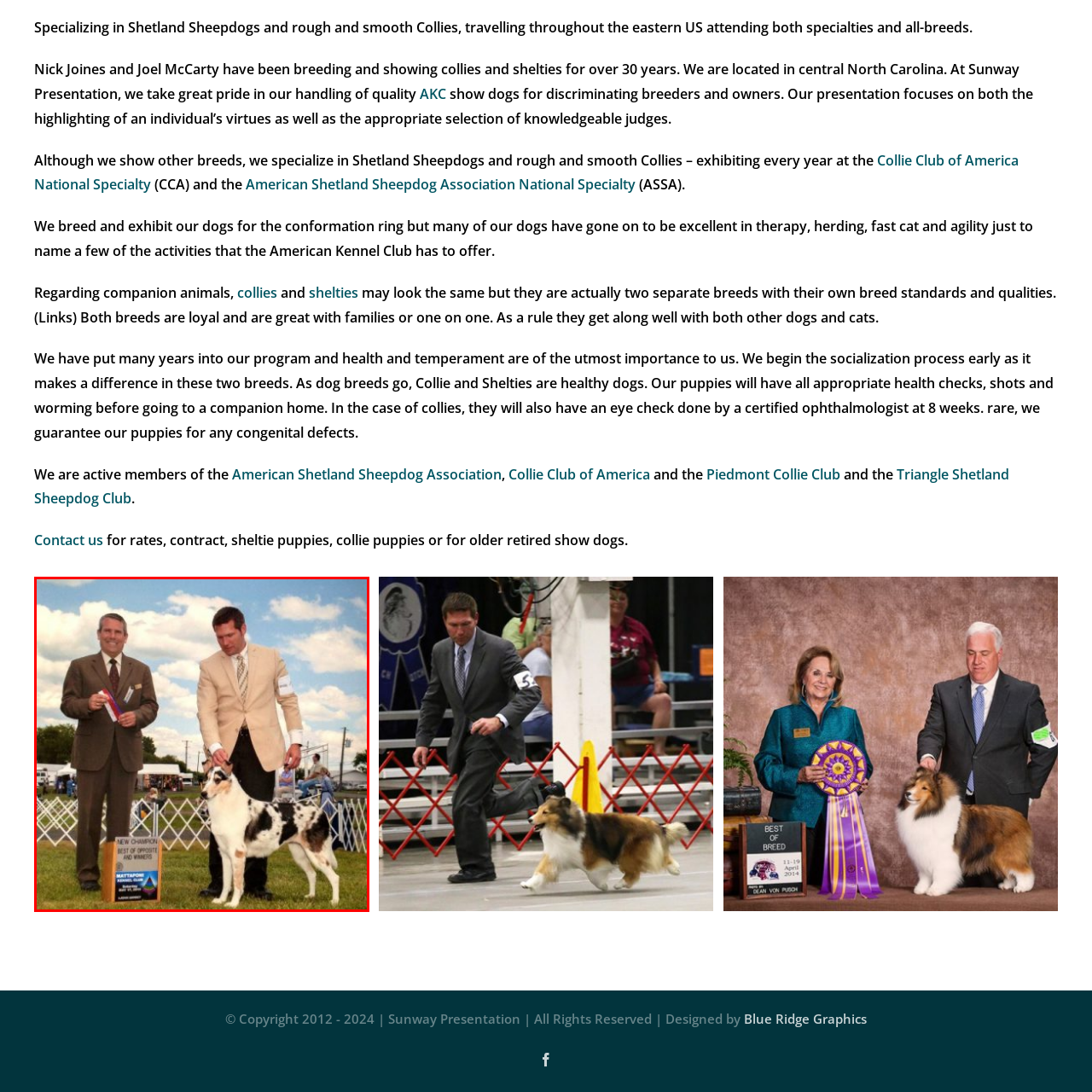What is the man on the left holding?  
Inspect the image within the red boundary and offer a detailed explanation grounded in the visual information present in the image.

According to the caption, the man on the left is holding a ribbon, which indicates a victory in the dog show.